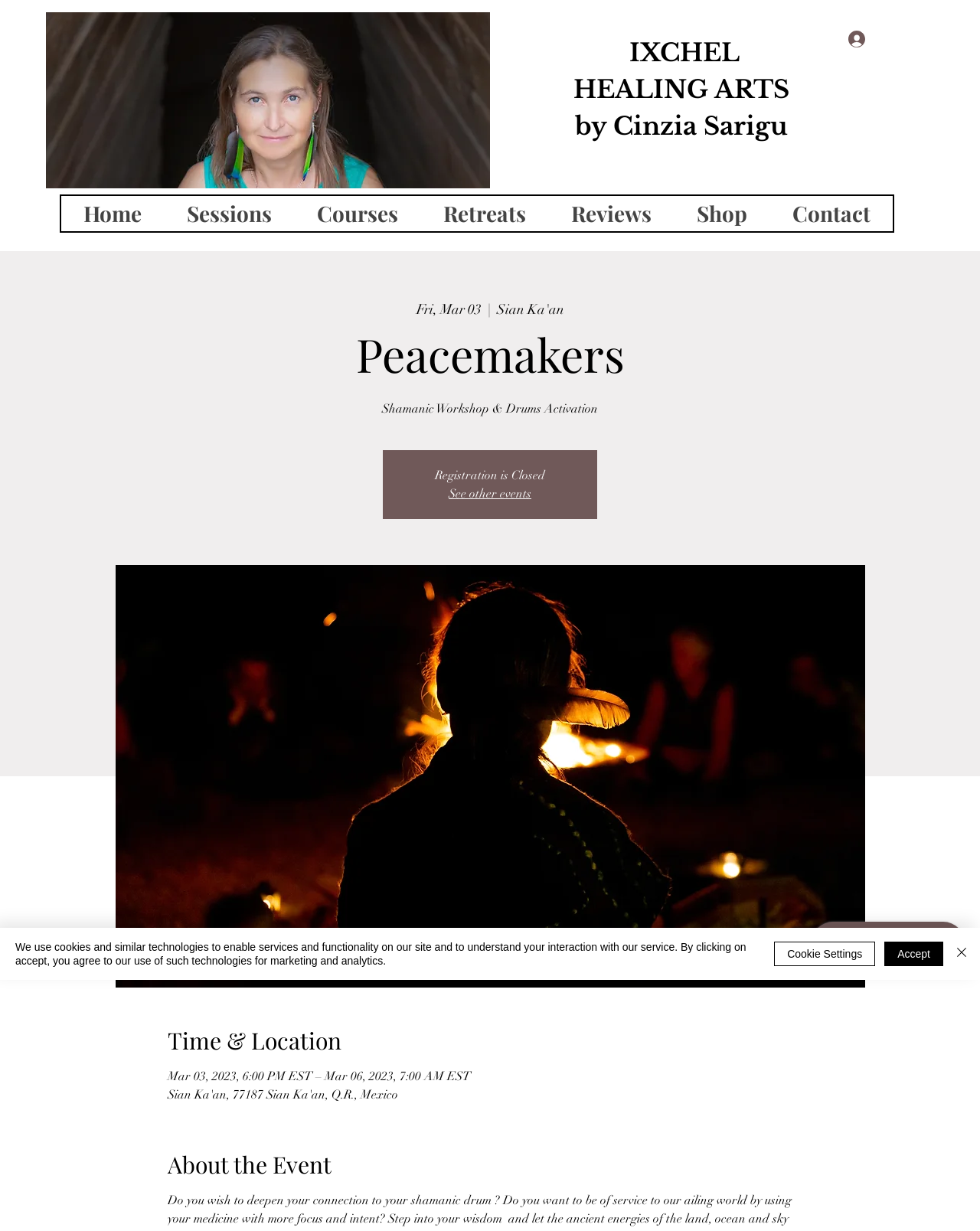What is the title or heading displayed on the webpage?

 IXCHEL
HEALING ARTS
by Cinzia Sarigu